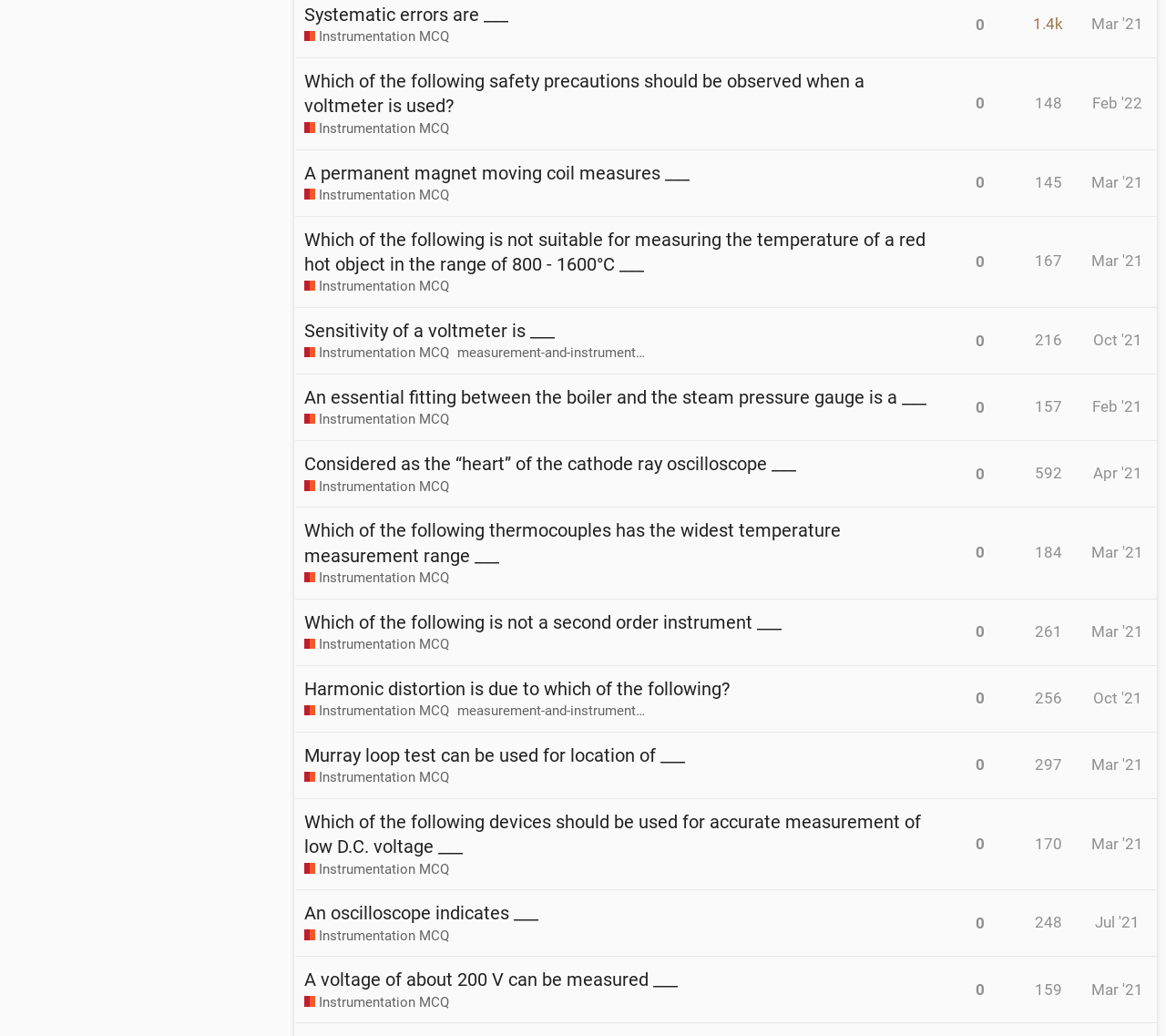Determine the bounding box coordinates of the section to be clicked to follow the instruction: "Click on the 'Apr '21' link". The coordinates should be given as four float numbers between 0 and 1, formatted as [left, top, right, bottom].

[0.933, 0.435, 0.983, 0.479]